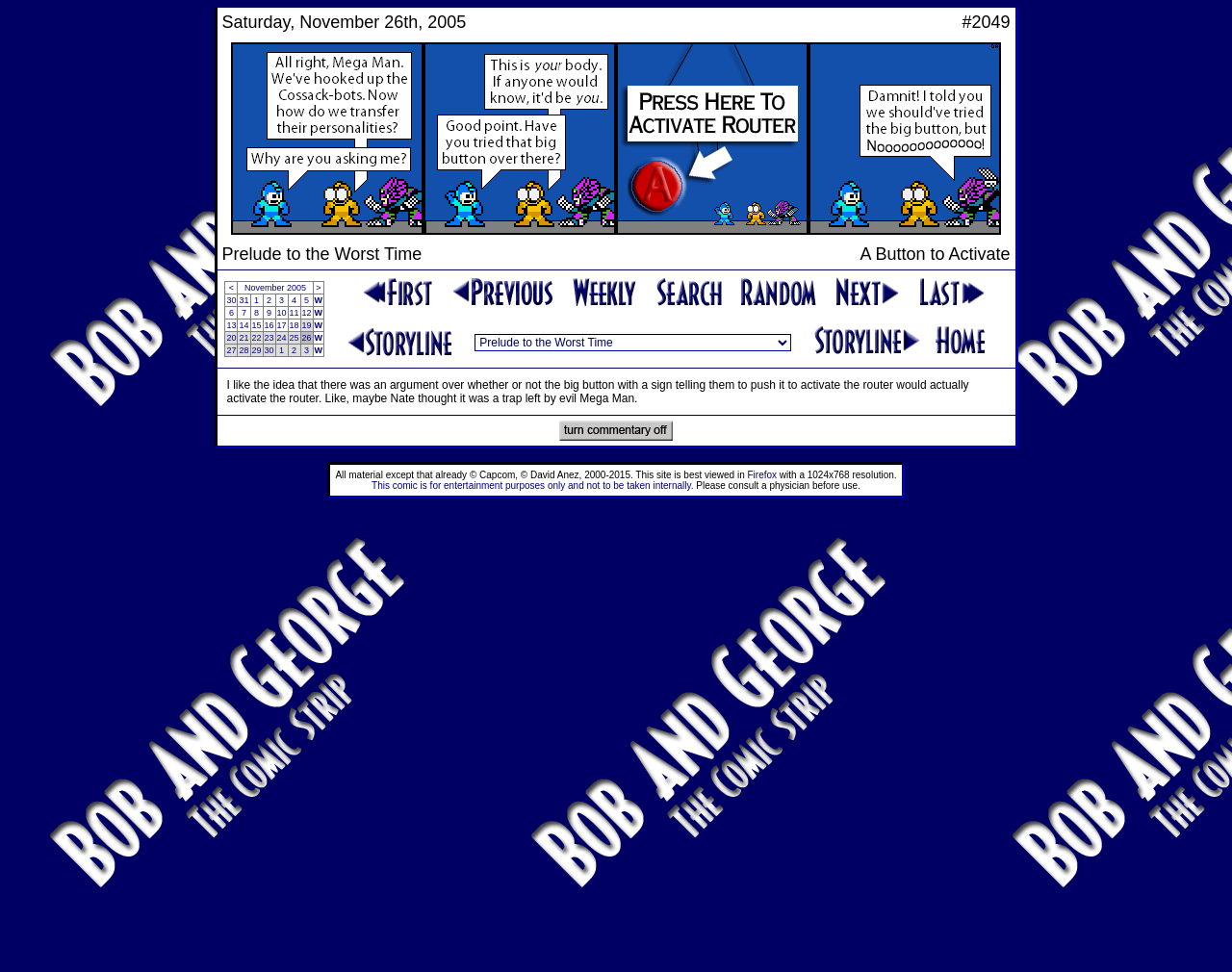Please determine the bounding box coordinates for the element that should be clicked to follow these instructions: "View comic strip for November 26th, 2005".

[0.176, 0.008, 0.574, 0.039]